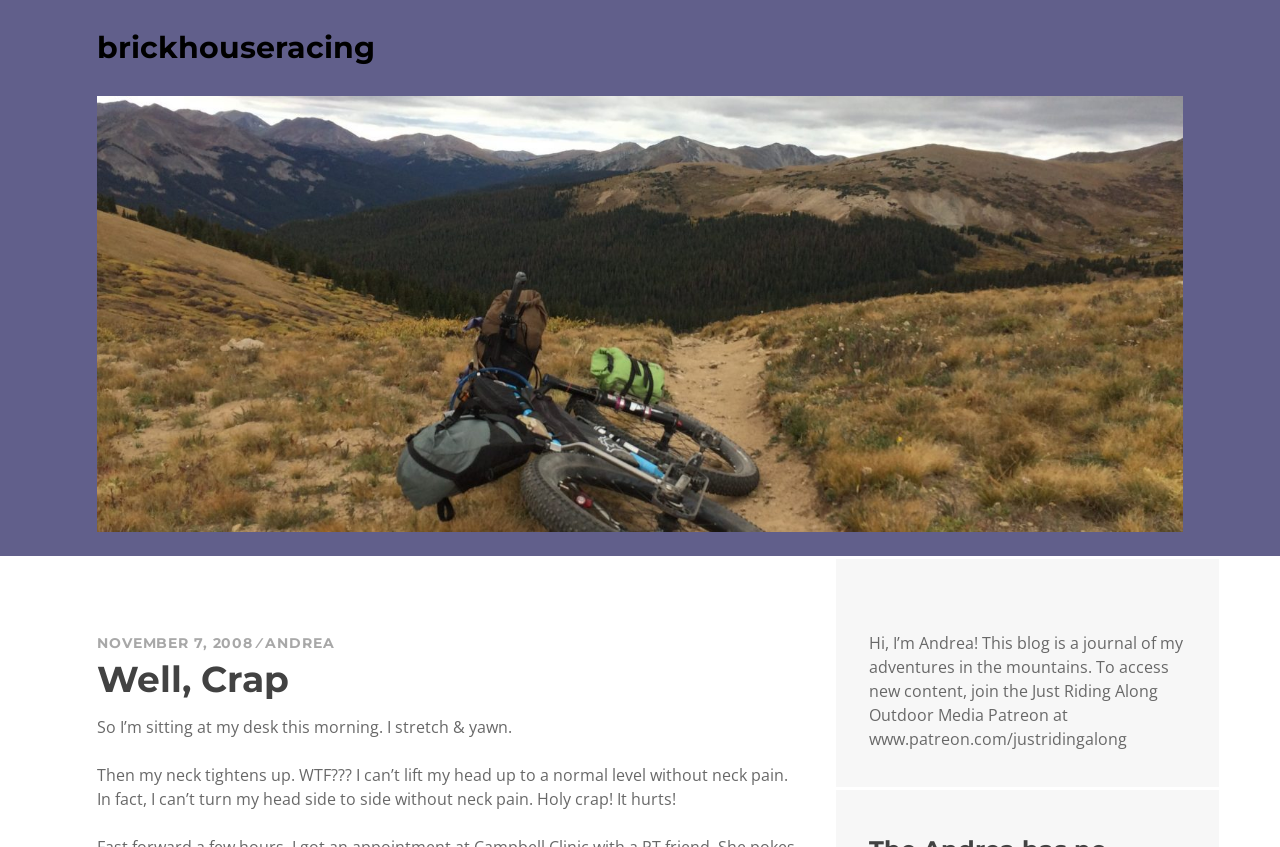What is the topic of the latest article?
Please answer the question with a detailed response using the information from the screenshot.

The topic of the latest article is neck pain, which can be inferred from the text 'So I’m sitting at my desk this morning. I stretch & yawn. Then my neck tightens up. WTF??? I can’t lift my head up to a normal level without neck pain.'